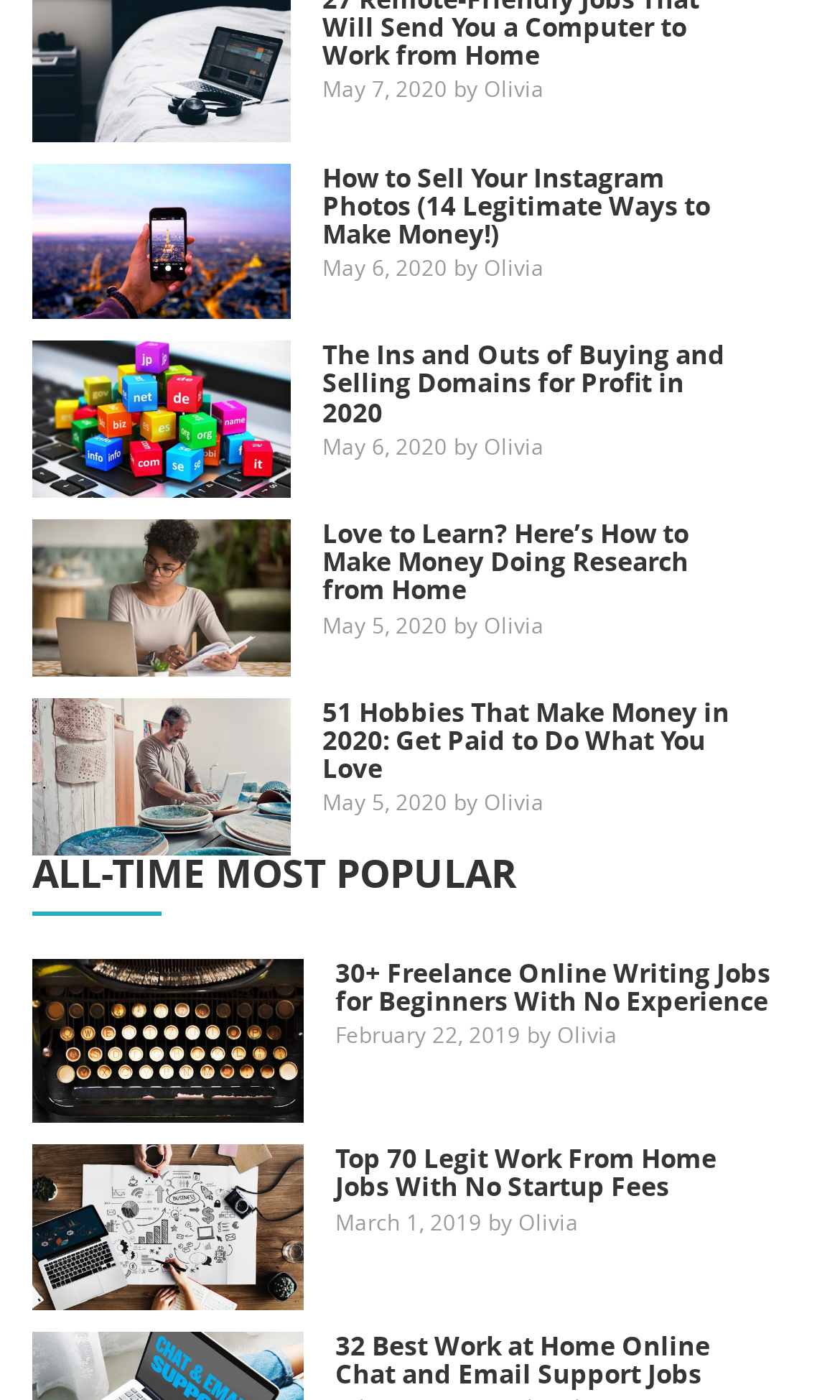Answer in one word or a short phrase: 
How many freelance online writing jobs are mentioned in one article?

30+